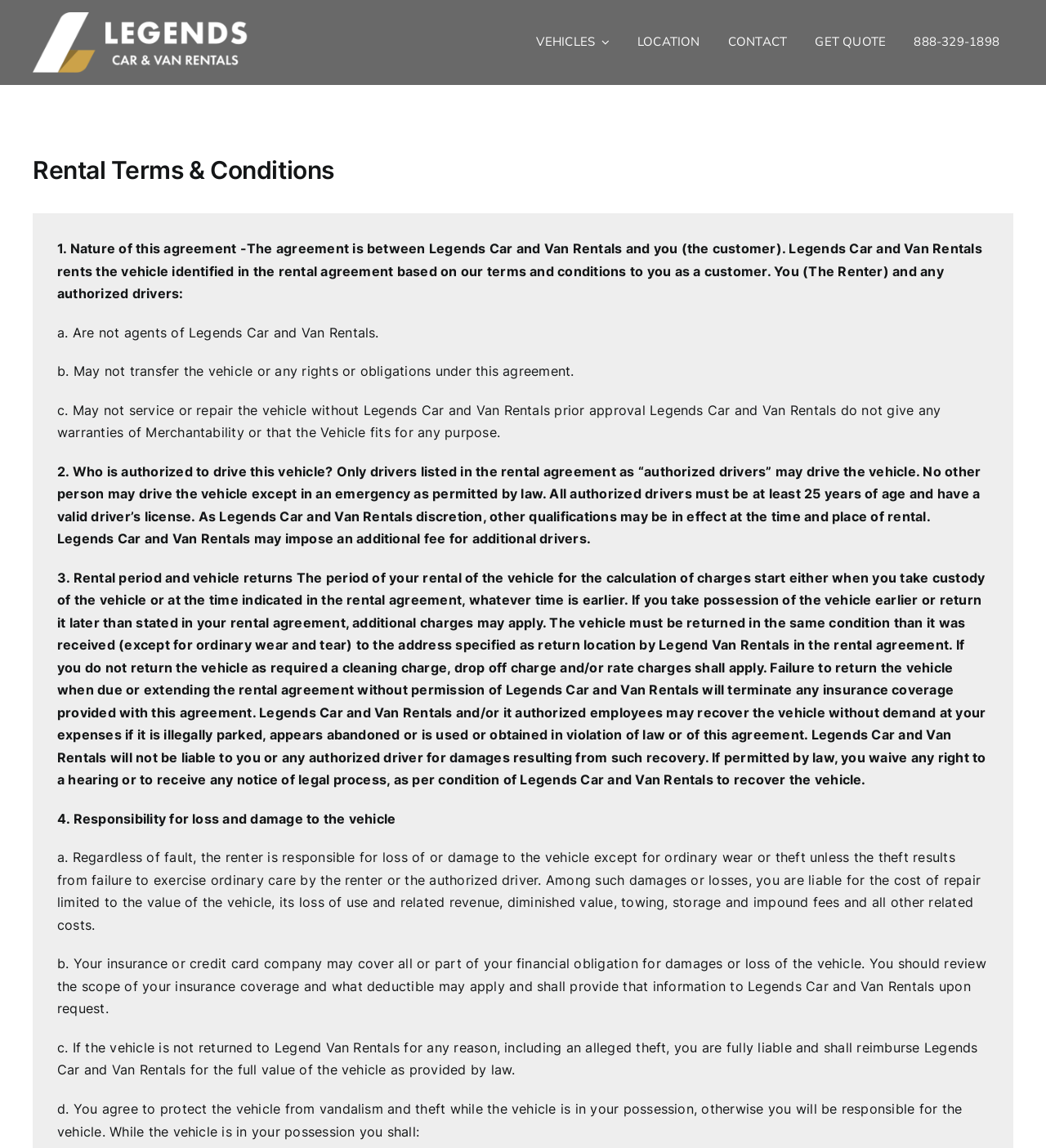What is the responsibility of the renter for loss or damage to the vehicle?
Using the information from the image, provide a comprehensive answer to the question.

I found the answer by reading the section '4. Responsibility for loss and damage to the vehicle' which states 'Regardless of fault, the renter is responsible for loss of or damage to the vehicle except for ordinary wear or theft unless the theft results from failure to exercise ordinary care by the renter or the authorized driver.' This indicates that the renter is responsible for loss or damage to the vehicle regardless of fault.